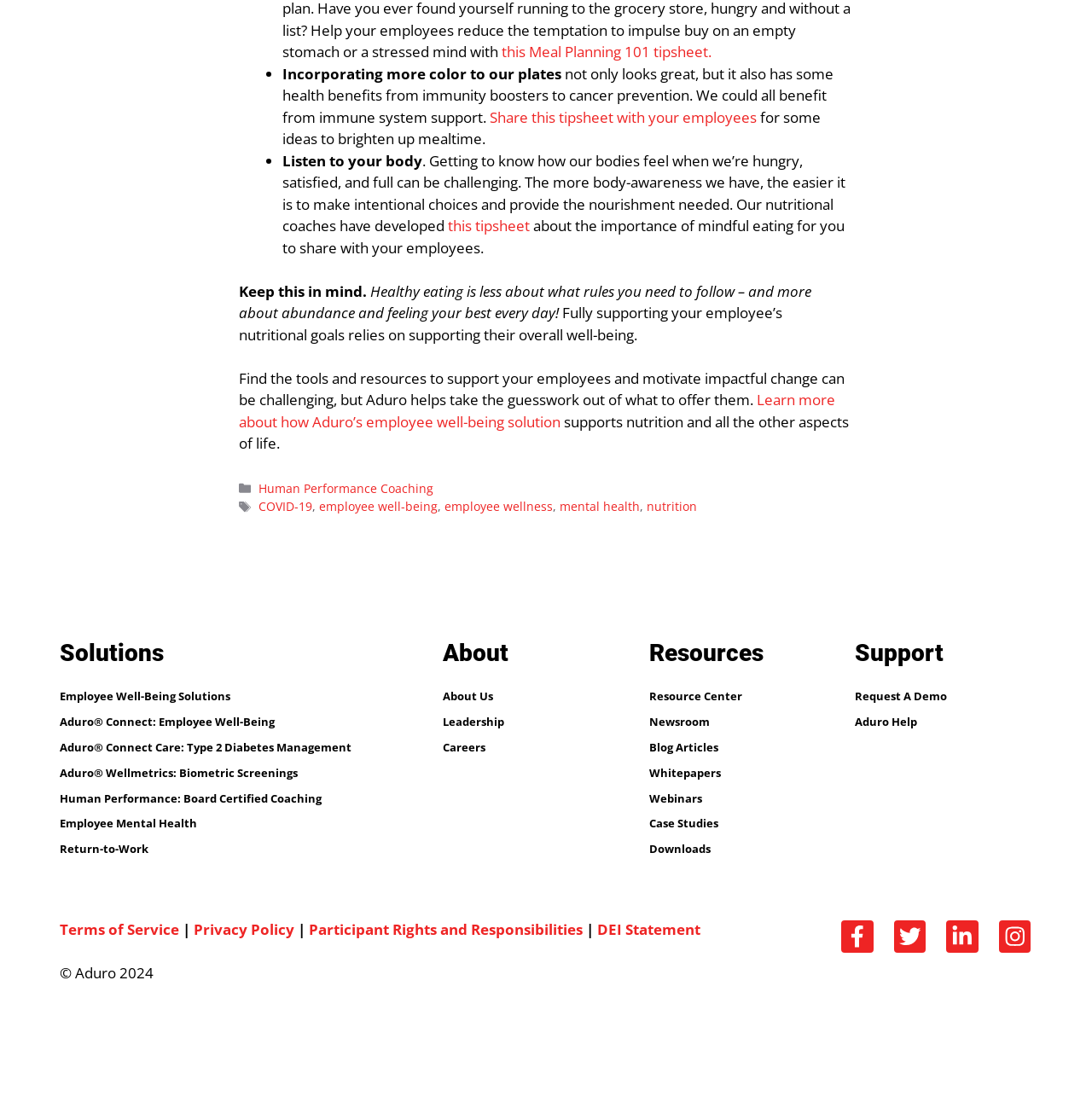How many solutions are listed under 'Solutions'?
Please answer the question with a single word or phrase, referencing the image.

6